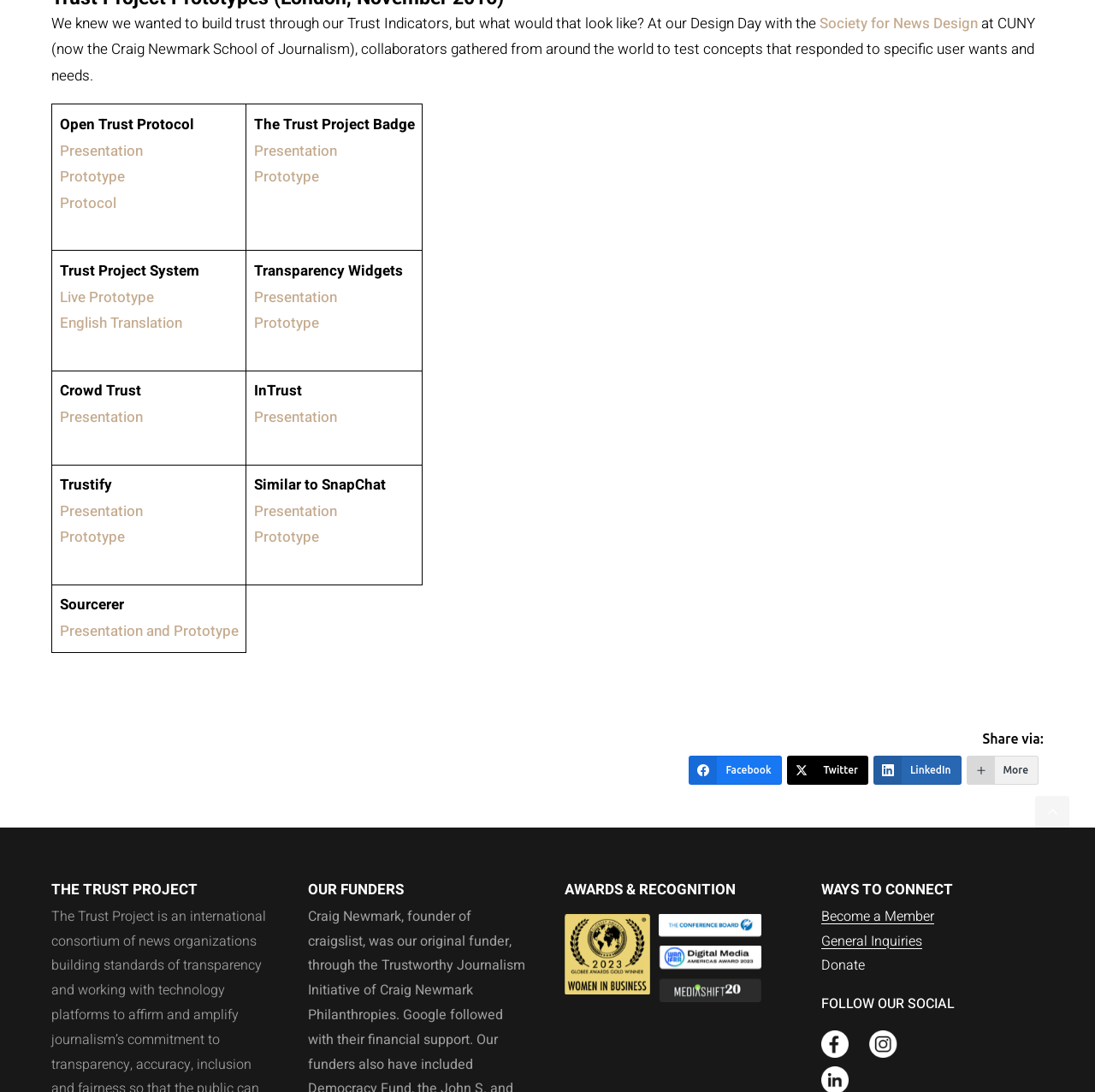Locate the bounding box coordinates of the segment that needs to be clicked to meet this instruction: "Share via Facebook".

[0.629, 0.692, 0.714, 0.718]